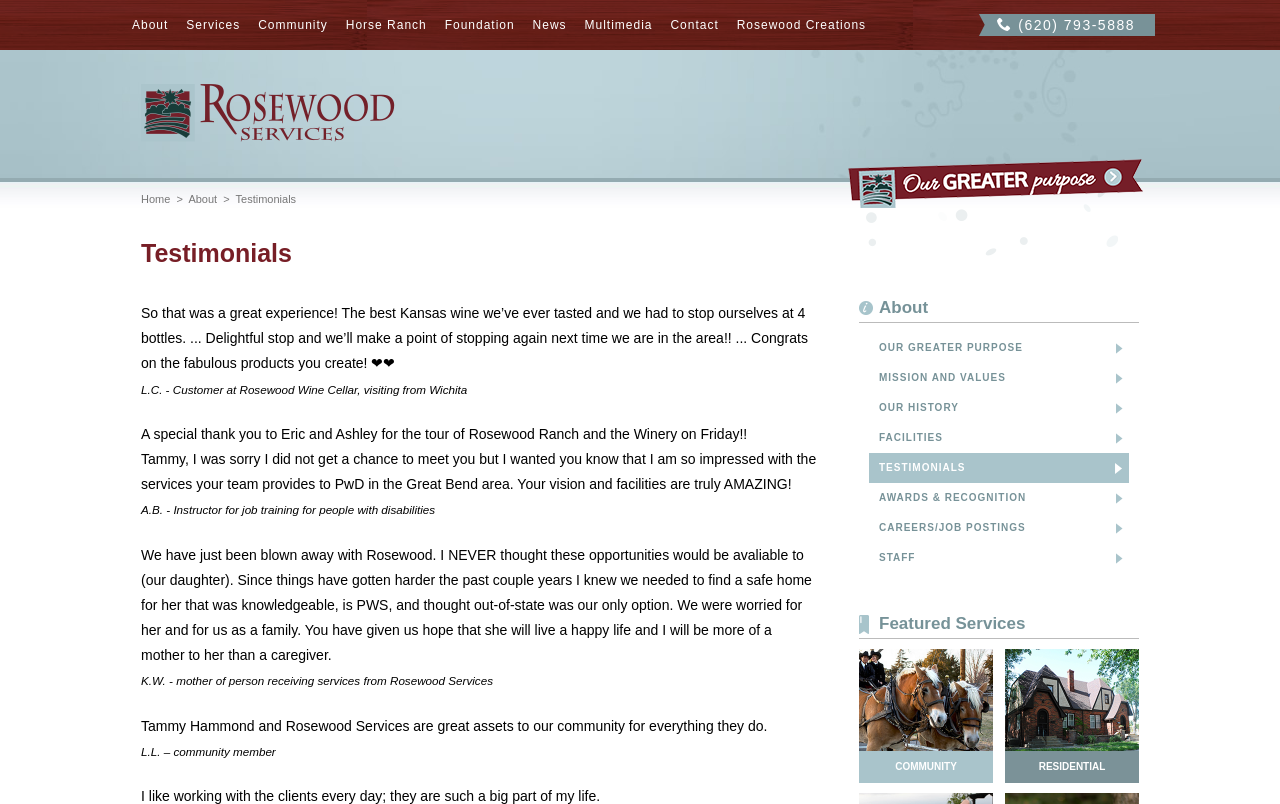Please specify the coordinates of the bounding box for the element that should be clicked to carry out this instruction: "Visit Rosewood Creations". The coordinates must be four float numbers between 0 and 1, formatted as [left, top, right, bottom].

[0.57, 0.0, 0.682, 0.062]